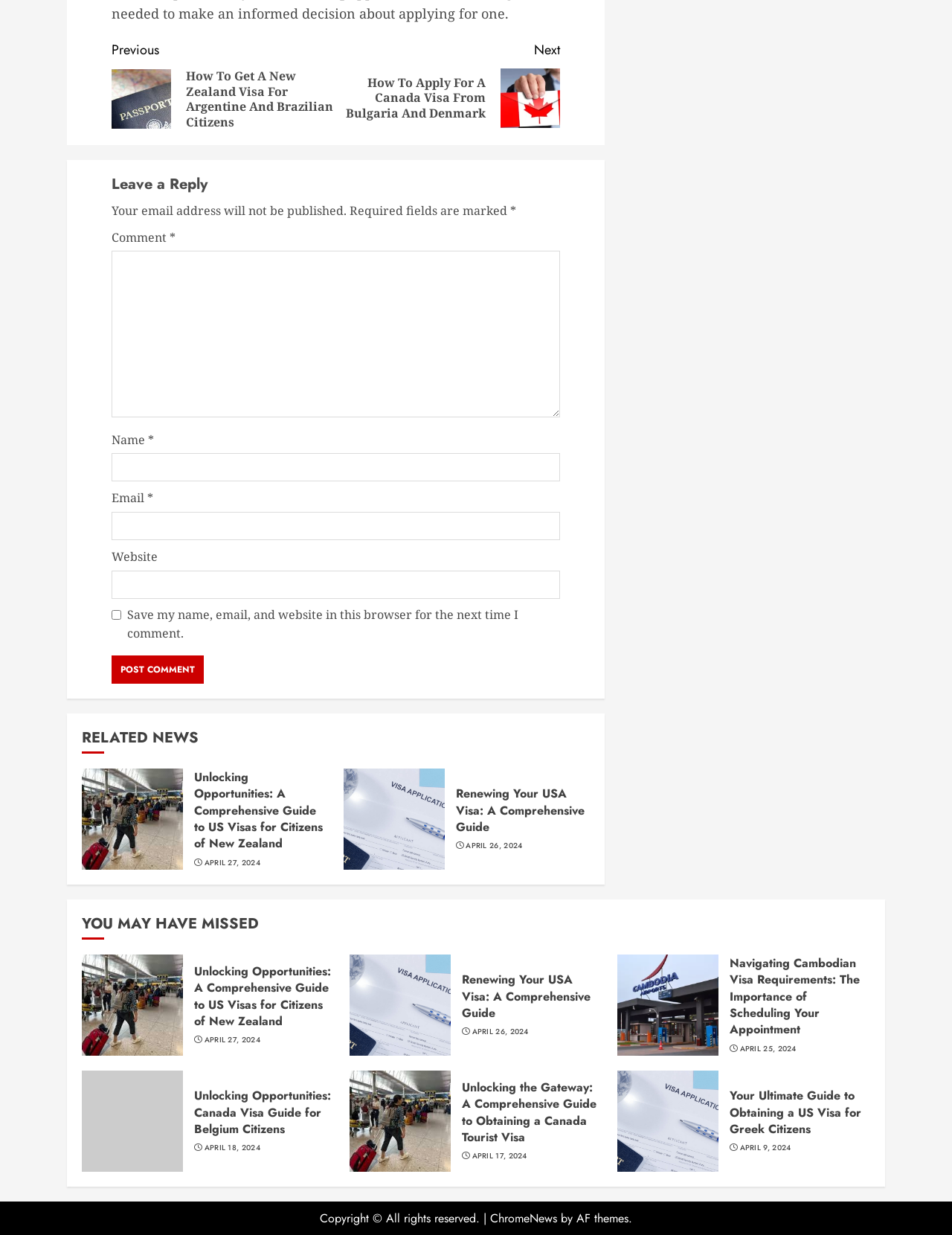How many links are there in the 'YOU MAY HAVE MISSED' section?
Respond with a short answer, either a single word or a phrase, based on the image.

9